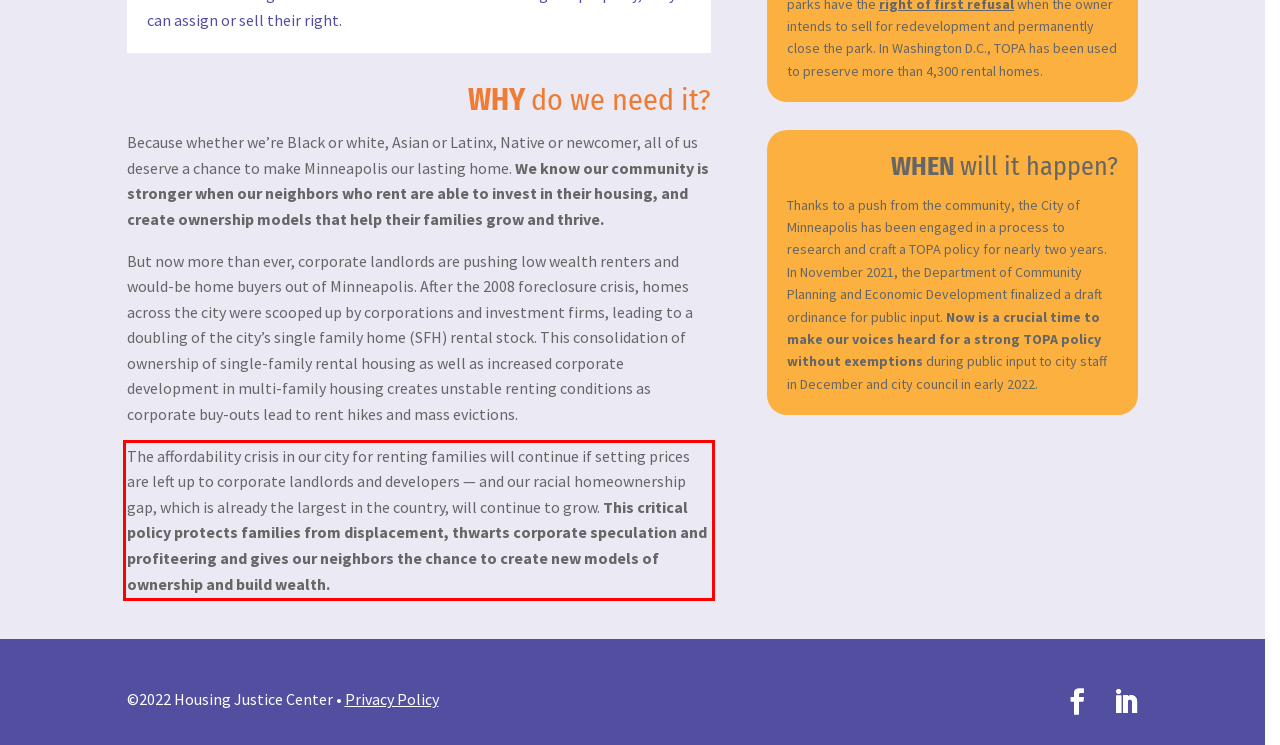Please look at the screenshot provided and find the red bounding box. Extract the text content contained within this bounding box.

The affordability crisis in our city for renting families will continue if setting prices are left up to corporate landlords and developers — and our racial homeownership gap, which is already the largest in the country, will continue to grow. This critical policy protects families from displacement, thwarts corporate speculation and profiteering and gives our neighbors the chance to create new models of ownership and build wealth.